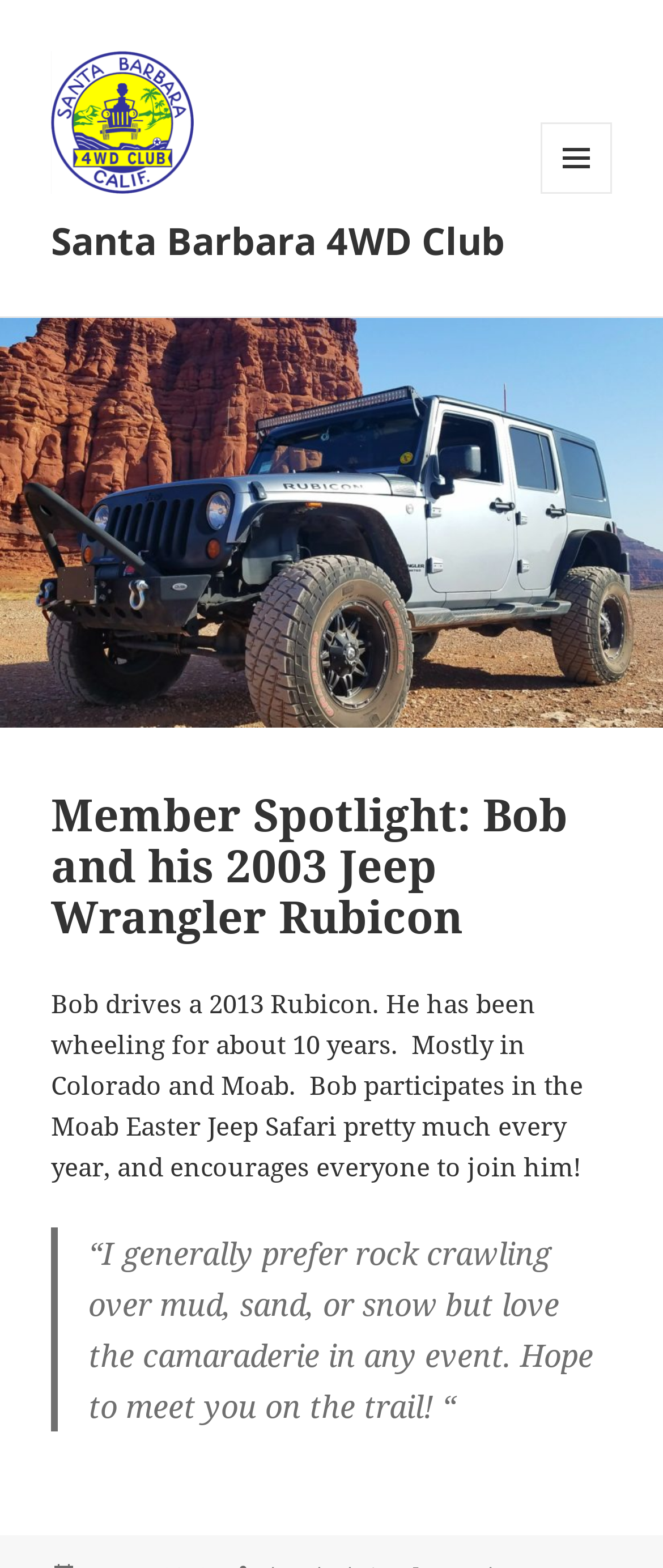Give a short answer to this question using one word or a phrase:
What is Bob's preferred type of off-roading?

rock crawling